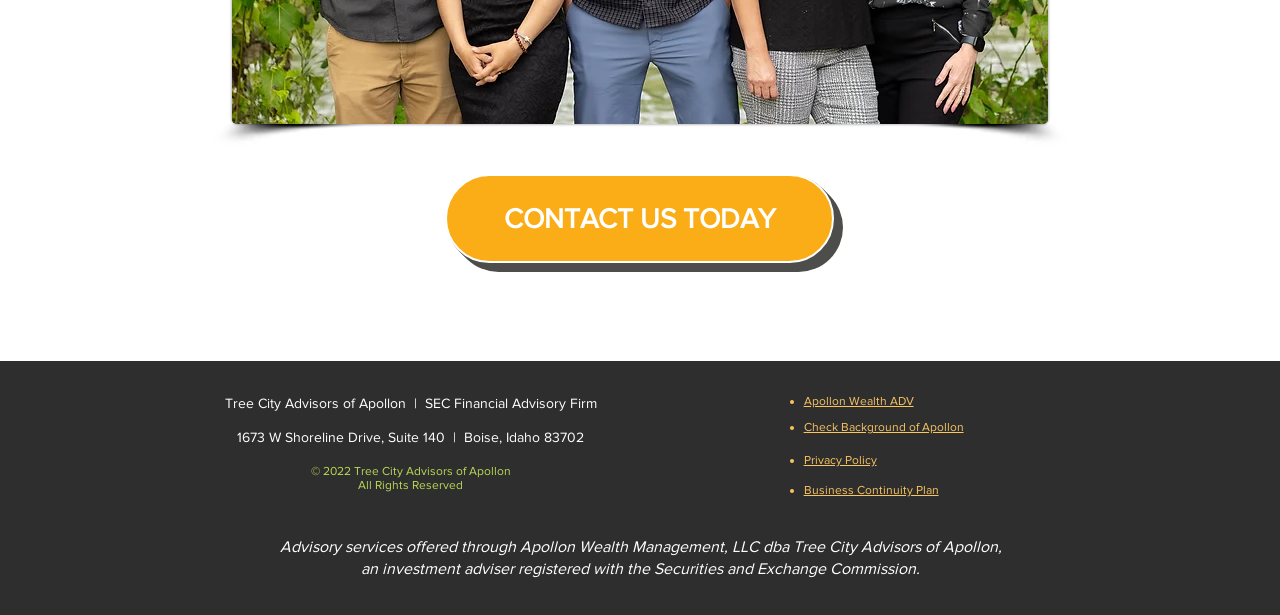What is the company name? Look at the image and give a one-word or short phrase answer.

Tree City Advisors of Apollon